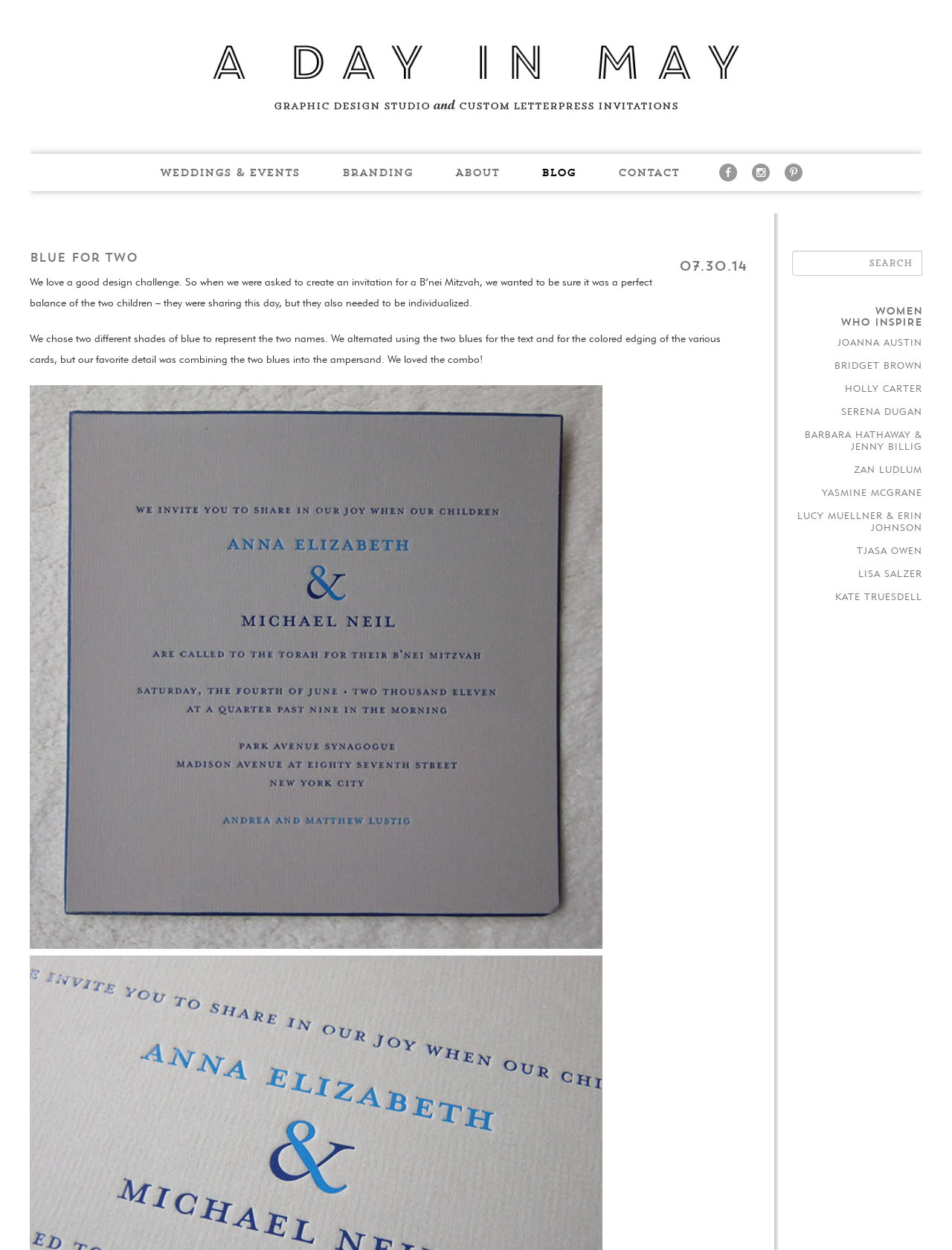Bounding box coordinates should be in the format (top-left x, top-left y, bottom-right x, bottom-right y) and all values should be floating point numbers between 0 and 1. Determine the bounding box coordinate for the UI element described as: Zan Ludlum

[0.897, 0.37, 0.969, 0.38]